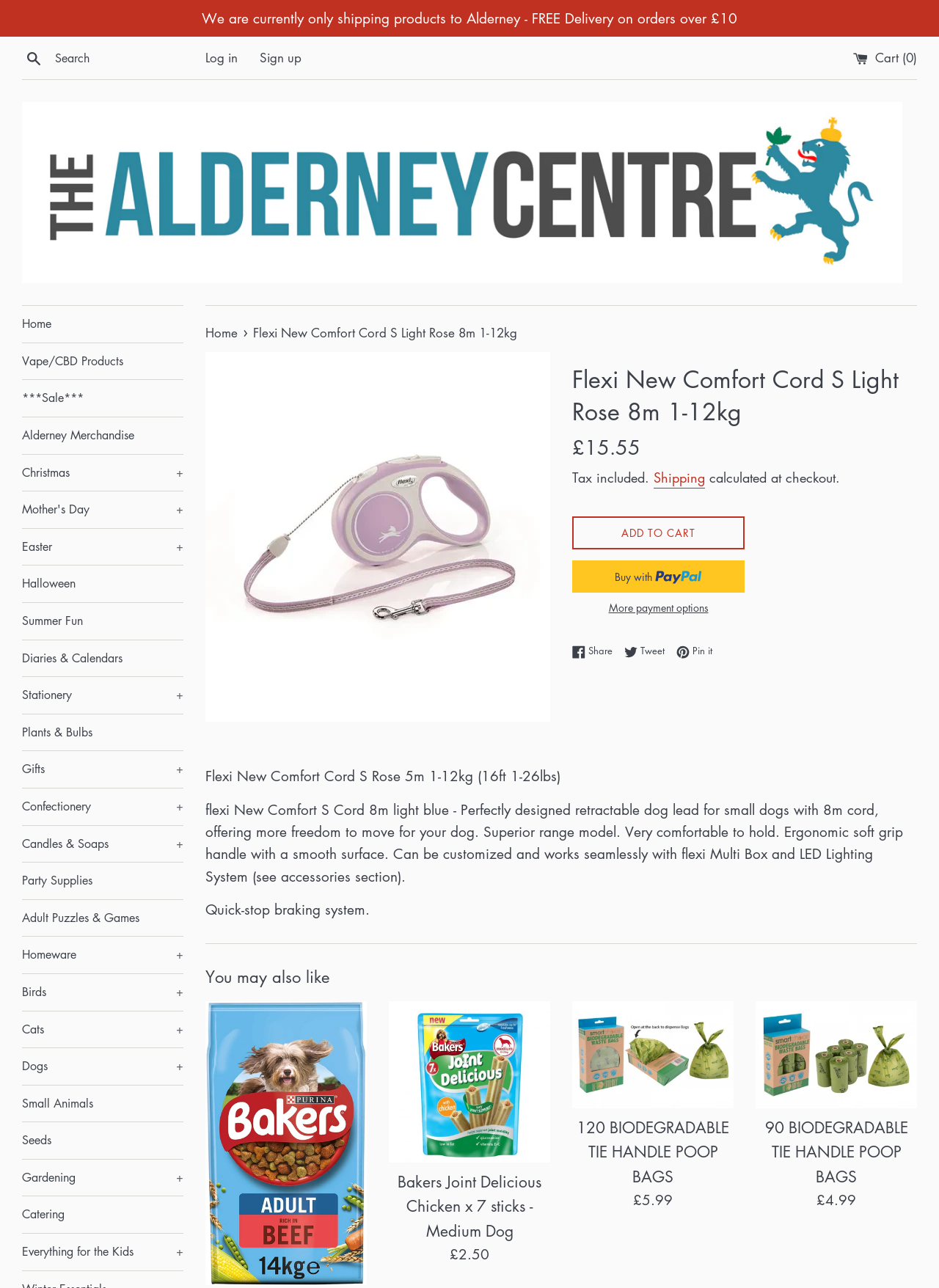Identify the bounding box for the element characterized by the following description: "Diaries & Calendars".

[0.023, 0.497, 0.195, 0.525]